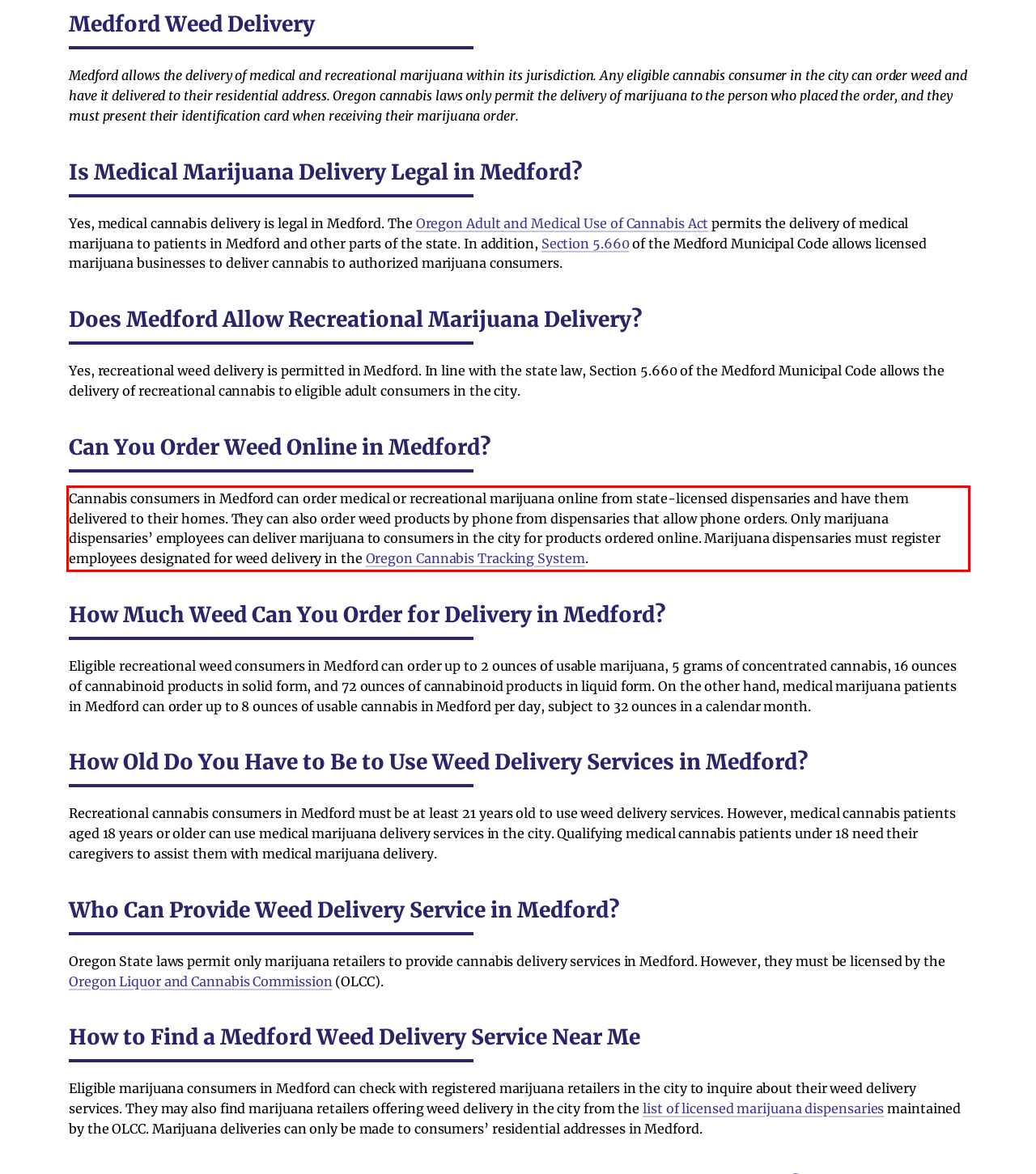You are provided with a screenshot of a webpage featuring a red rectangle bounding box. Extract the text content within this red bounding box using OCR.

Cannabis consumers in Medford can order medical or recreational marijuana online from state-licensed dispensaries and have them delivered to their homes. They can also order weed products by phone from dispensaries that allow phone orders. Only marijuana dispensaries’ employees can deliver marijuana to consumers in the city for products ordered online. Marijuana dispensaries must register employees designated for weed delivery in the Oregon Cannabis Tracking System.